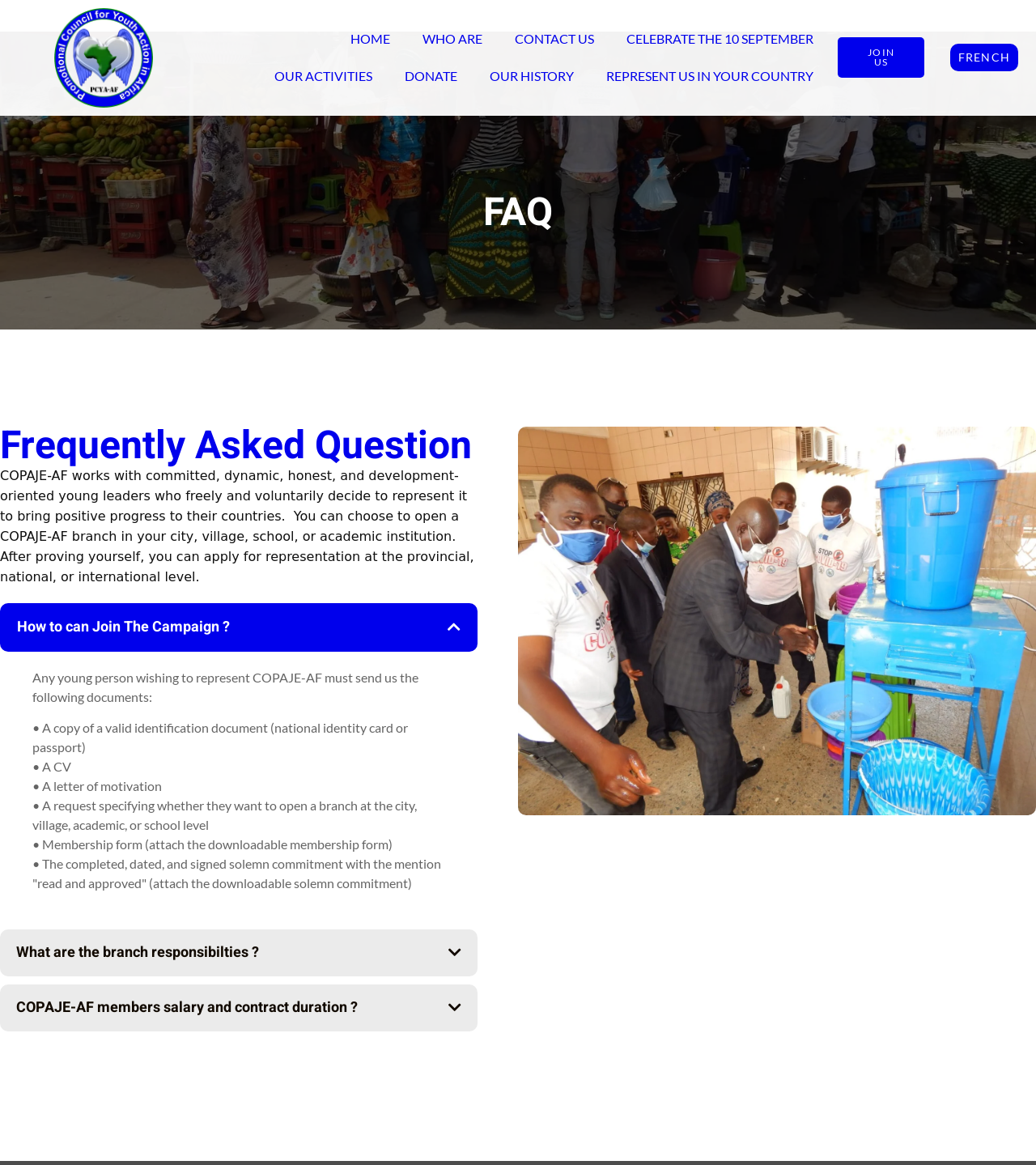What are the responsibilities of a COPAJE-AF branch?
Answer the question in as much detail as possible.

The webpage provides a link to 'What are the branch responsibilities?' but does not explicitly state the responsibilities. It requires further expansion or exploration to find the answer.